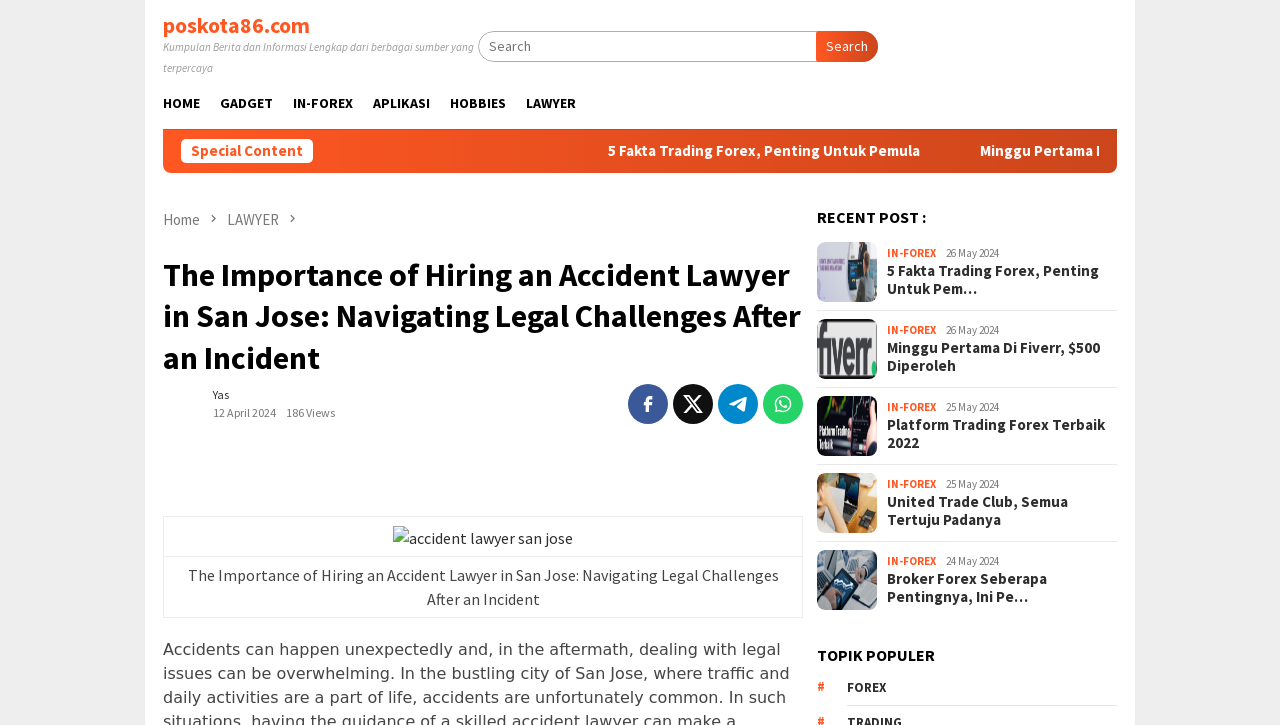Create an elaborate caption for the webpage.

This webpage is about the importance of hiring an accident lawyer in San Jose, with a focus on navigating legal challenges after an incident. At the top of the page, there is a header section with a logo and a search bar. Below the header, there are several links to different categories, including HOME, GADGET, IN-FOREX, APLIKASI, HOBBIES, and LAWYER.

The main content of the page is divided into two sections. The left section has a heading that reads "Special Content" and features several links to articles, including "5 Fakta Trading Forex, Penting Untuk Pemula" and "Minggu Pertama Di Fiverr, $500 Diperoleh". Each article has a brief summary and an image.

The right section has a heading that reads "The Importance of Hiring an Accident Lawyer in San Jose: Navigating Legal Challenges After an Incident" and features a table with several rows. Each row has a link to a related article, along with a brief summary and an image. The articles appear to be related to accident lawyers and legal challenges in San Jose.

Below the main content, there is a section with a heading that reads "RECENT POST :" and features several links to recent articles, including "5 Fakta Trading Forex", "Minggu Pertama Di Fiverr", and "Platform Trading Forex Terbaik". Each article has a brief summary and an image.

At the bottom of the page, there is a section with a heading that reads "TOPIK POPULER" and features a link to a category called FOREX.